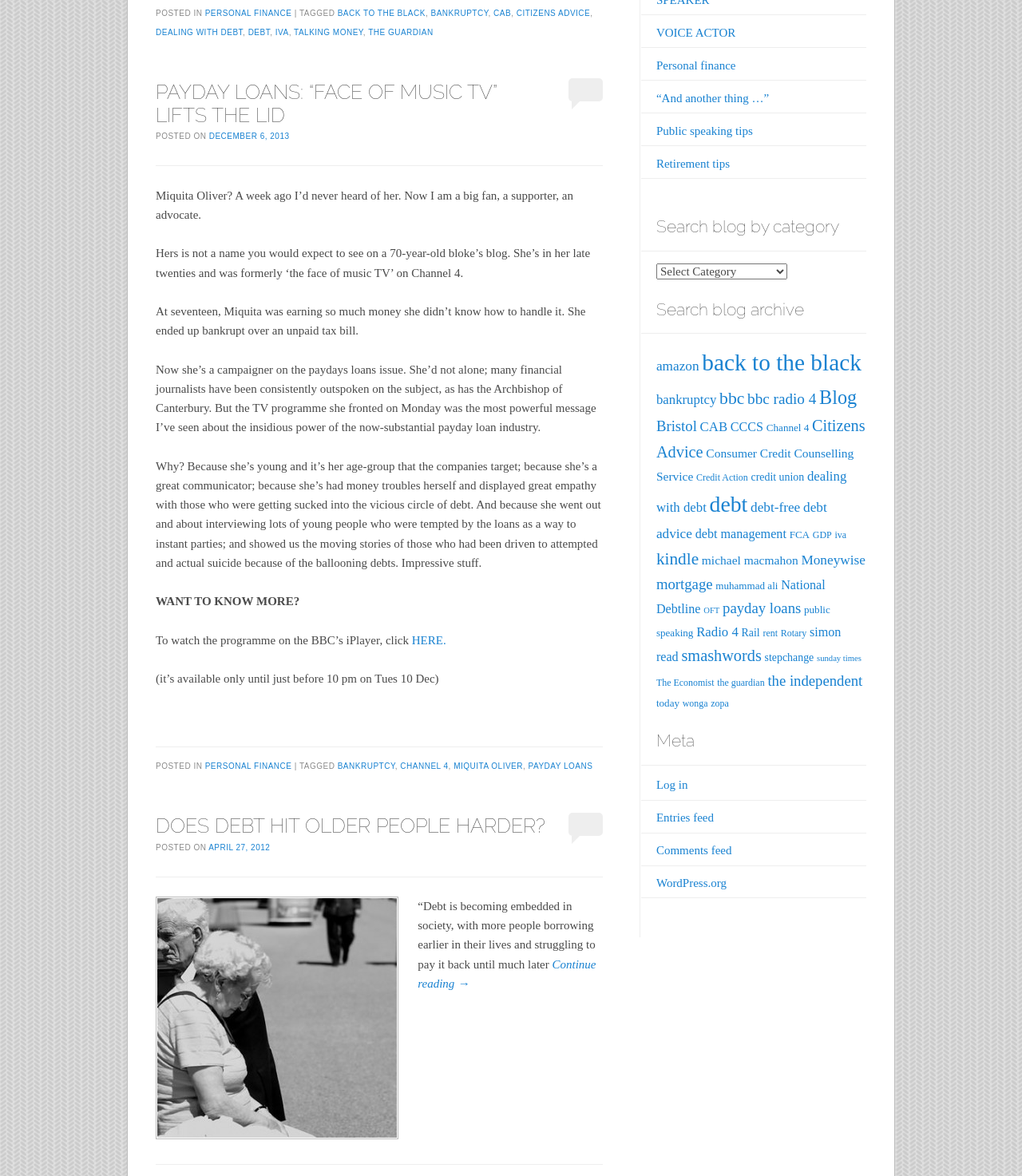What is the purpose of the link 'HERE'?
Please analyze the image and answer the question with as much detail as possible.

The link 'HERE' is provided to allow users to watch a programme on BBC's iPlayer, as mentioned in the text 'To watch the programme on the BBC’s iPlayer, click HERE'.